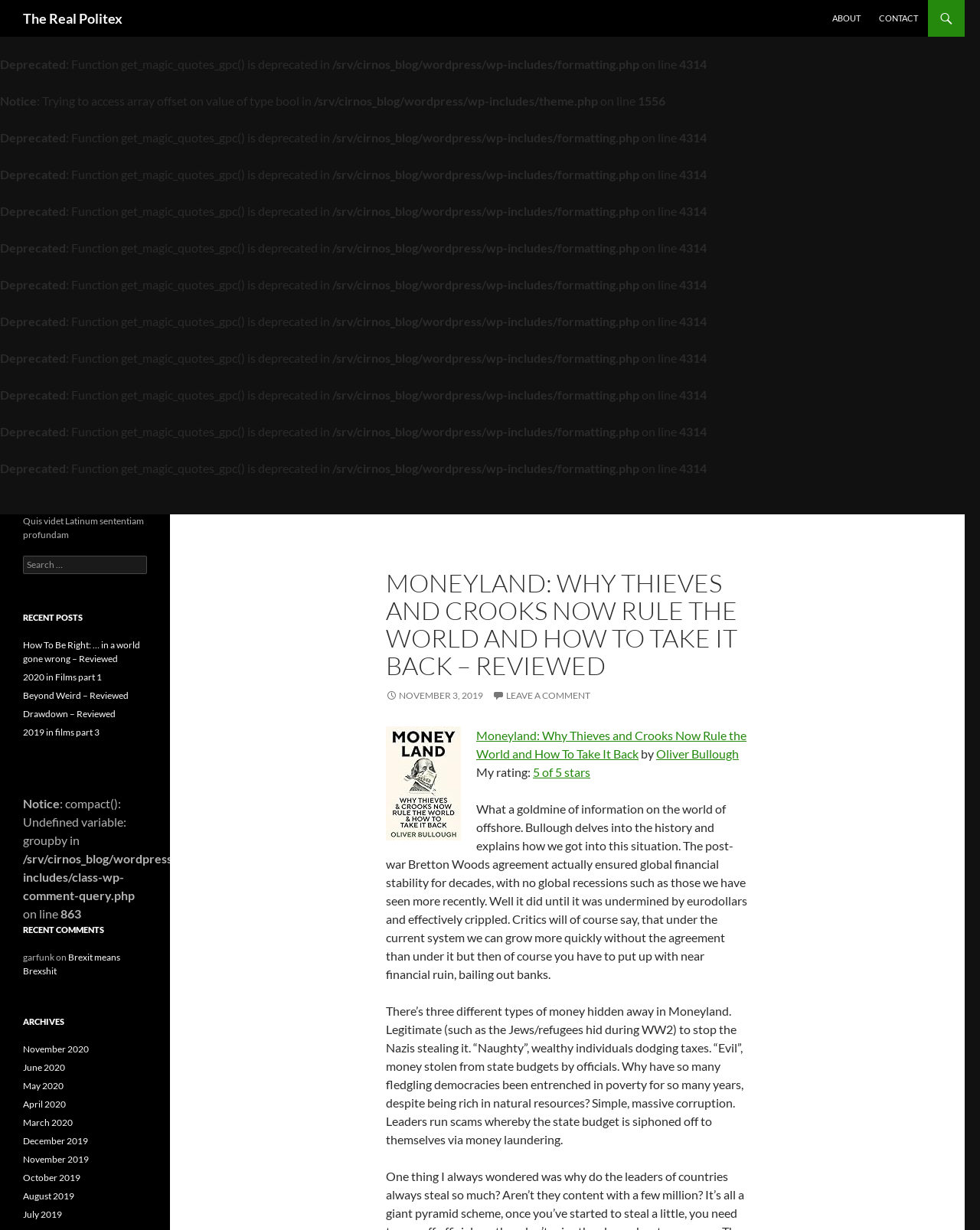Identify the bounding box coordinates of the region that should be clicked to execute the following instruction: "Read the 'MONEYLAND: WHY THIEVES AND CROOKS NOW RULE THE WORLD AND HOW TO TAKE IT BACK – REVIEWED' article".

[0.394, 0.463, 0.764, 0.553]